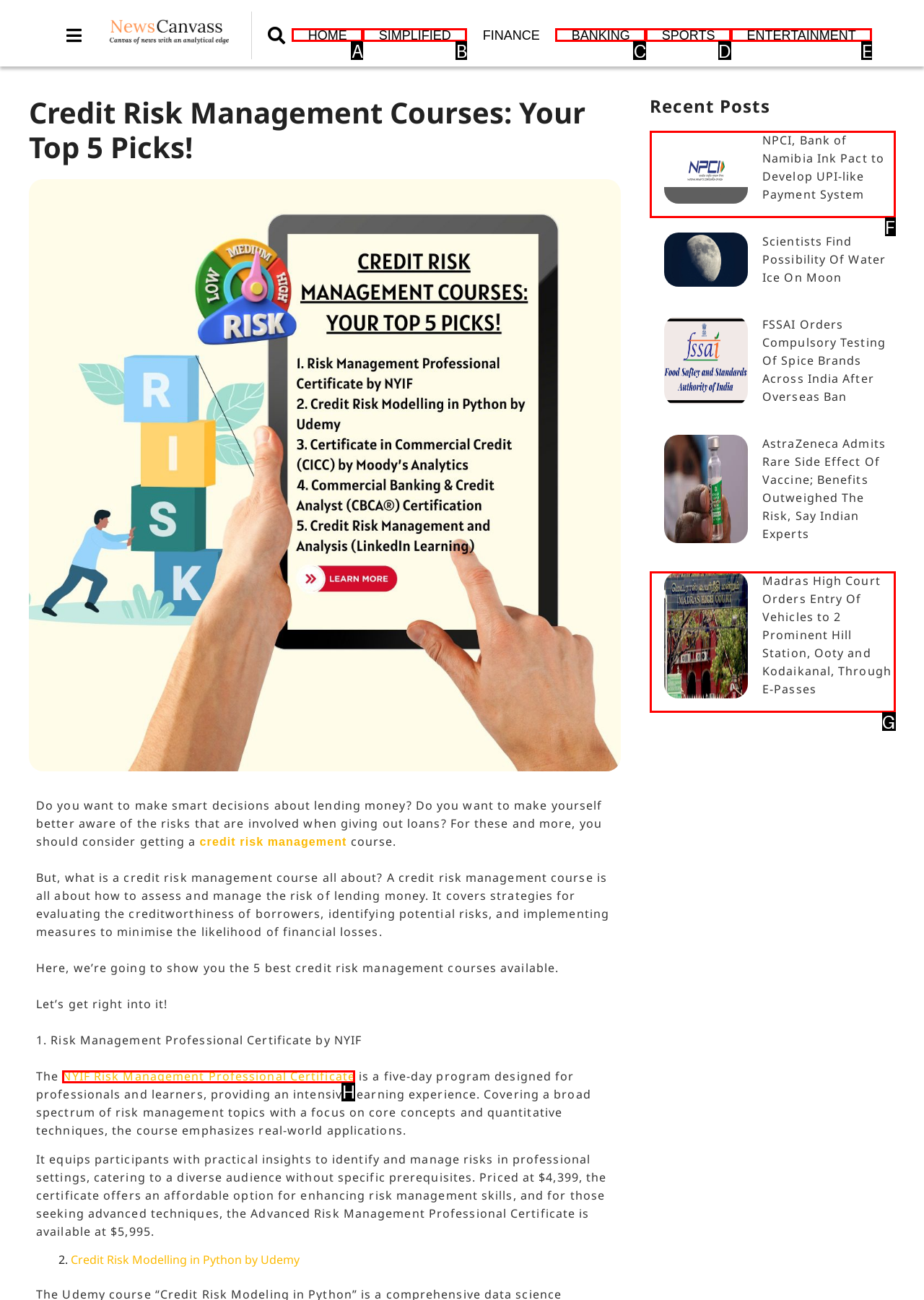Identify the HTML element that matches the description: Entertainment
Respond with the letter of the correct option.

E